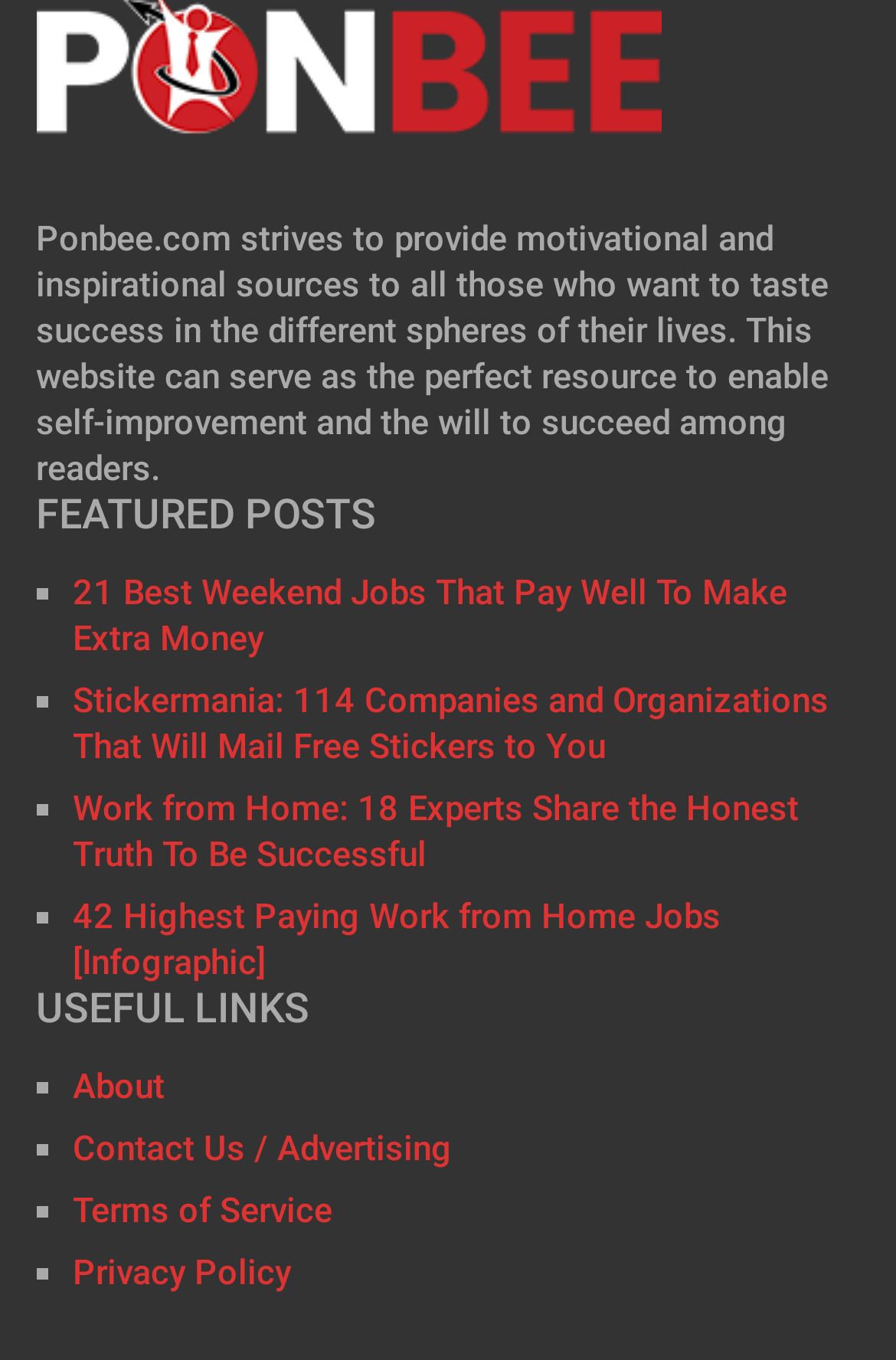How many featured posts are listed?
Answer the question using a single word or phrase, according to the image.

4